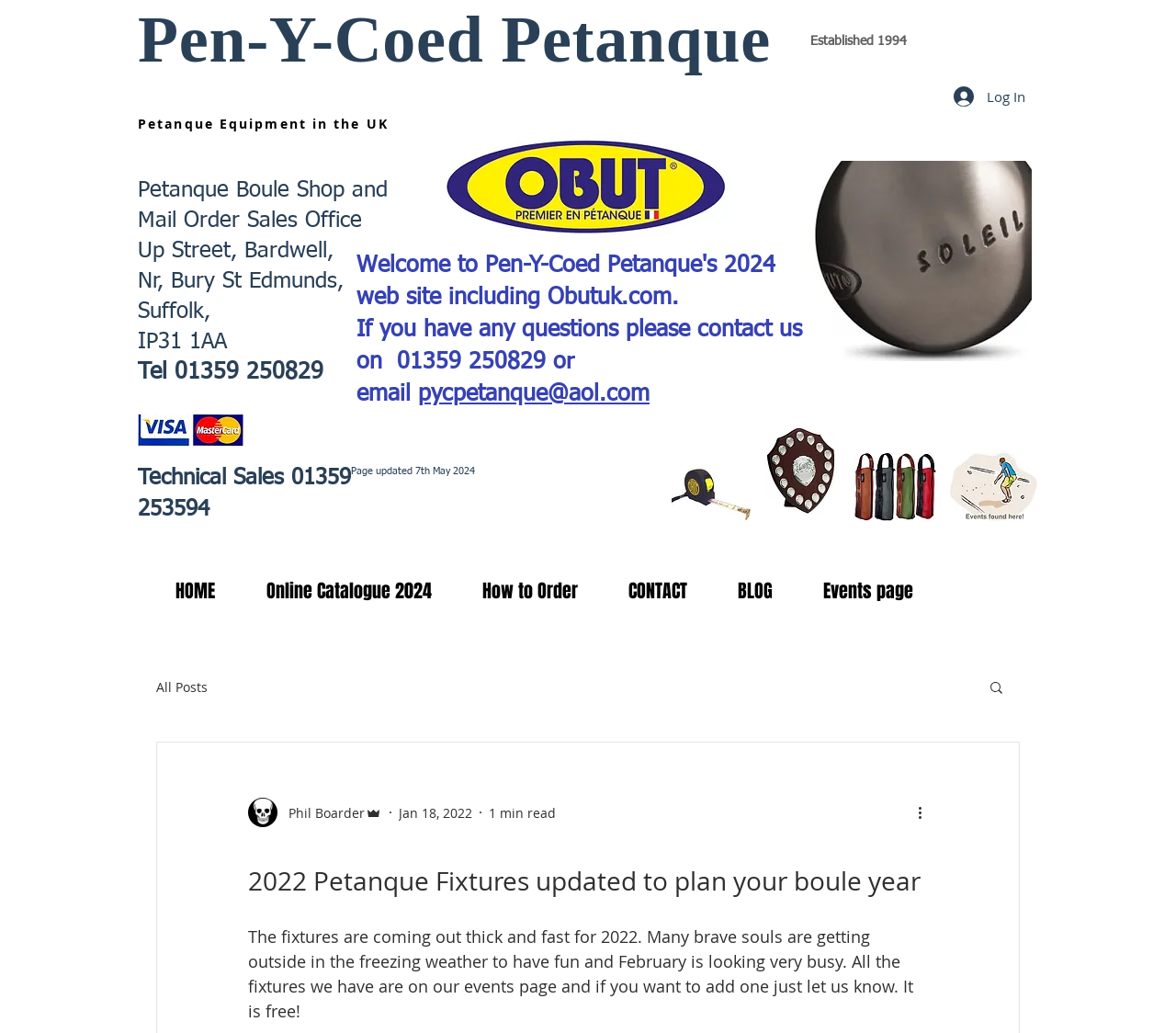Locate the bounding box coordinates of the clickable region necessary to complete the following instruction: "Search the blog". Provide the coordinates in the format of four float numbers between 0 and 1, i.e., [left, top, right, bottom].

[0.84, 0.657, 0.855, 0.676]